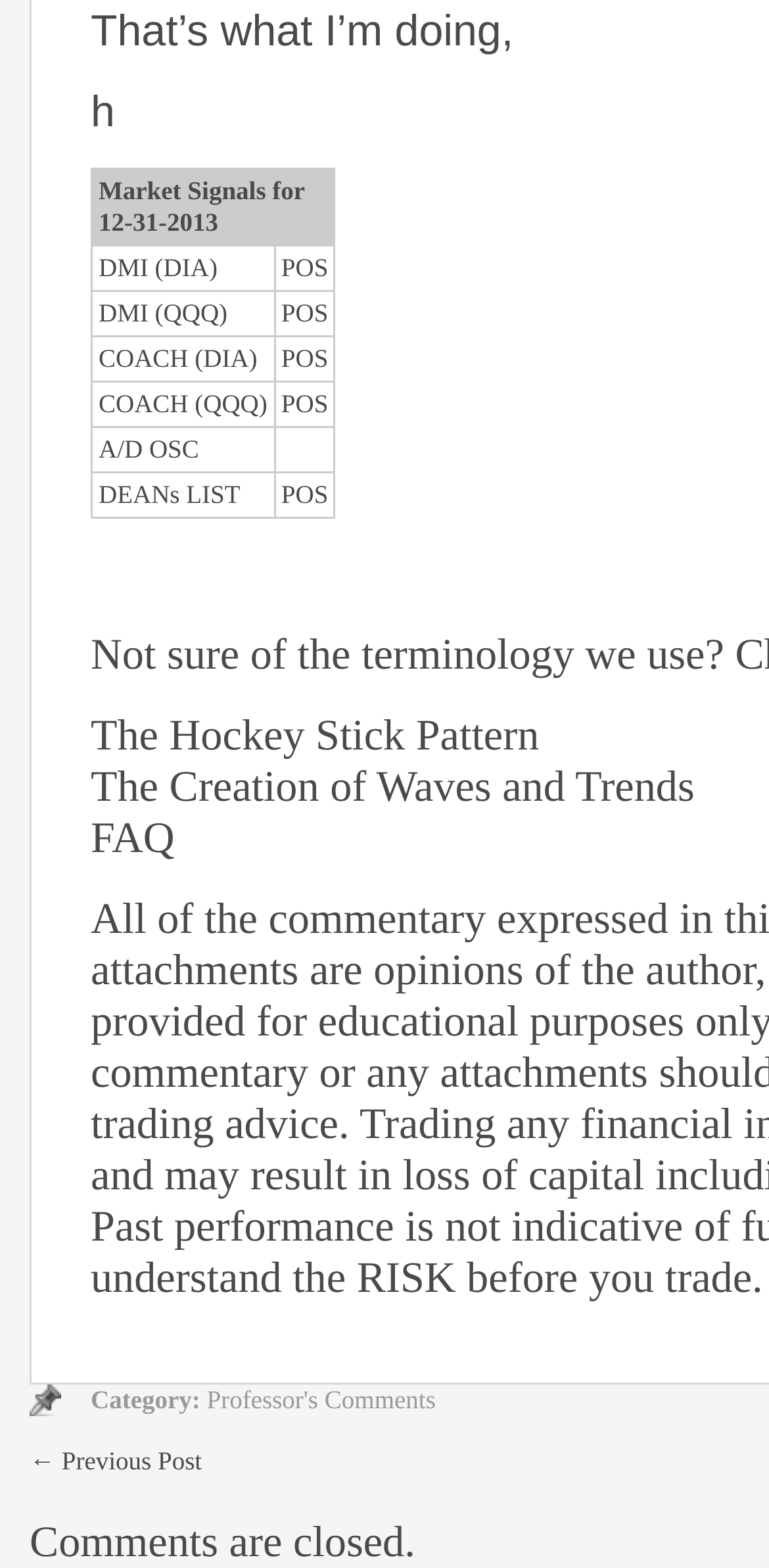What is the date of Market Signals?
Using the picture, provide a one-word or short phrase answer.

12-31-2013